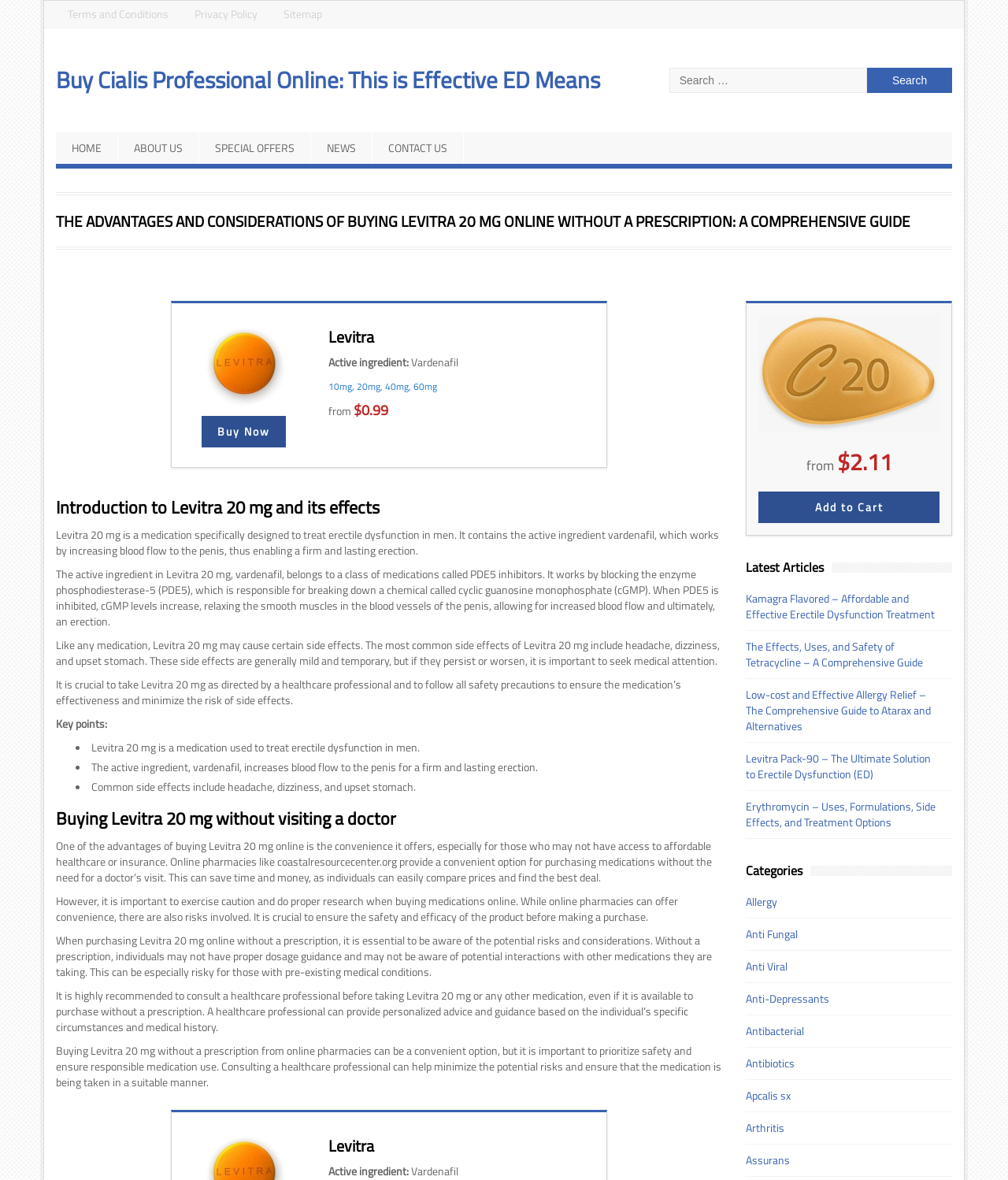Provide the bounding box coordinates, formatted as (top-left x, top-left y, bottom-right x, bottom-right y), with all values being floating point numbers between 0 and 1. Identify the bounding box of the UI element that matches the description: Magic

None